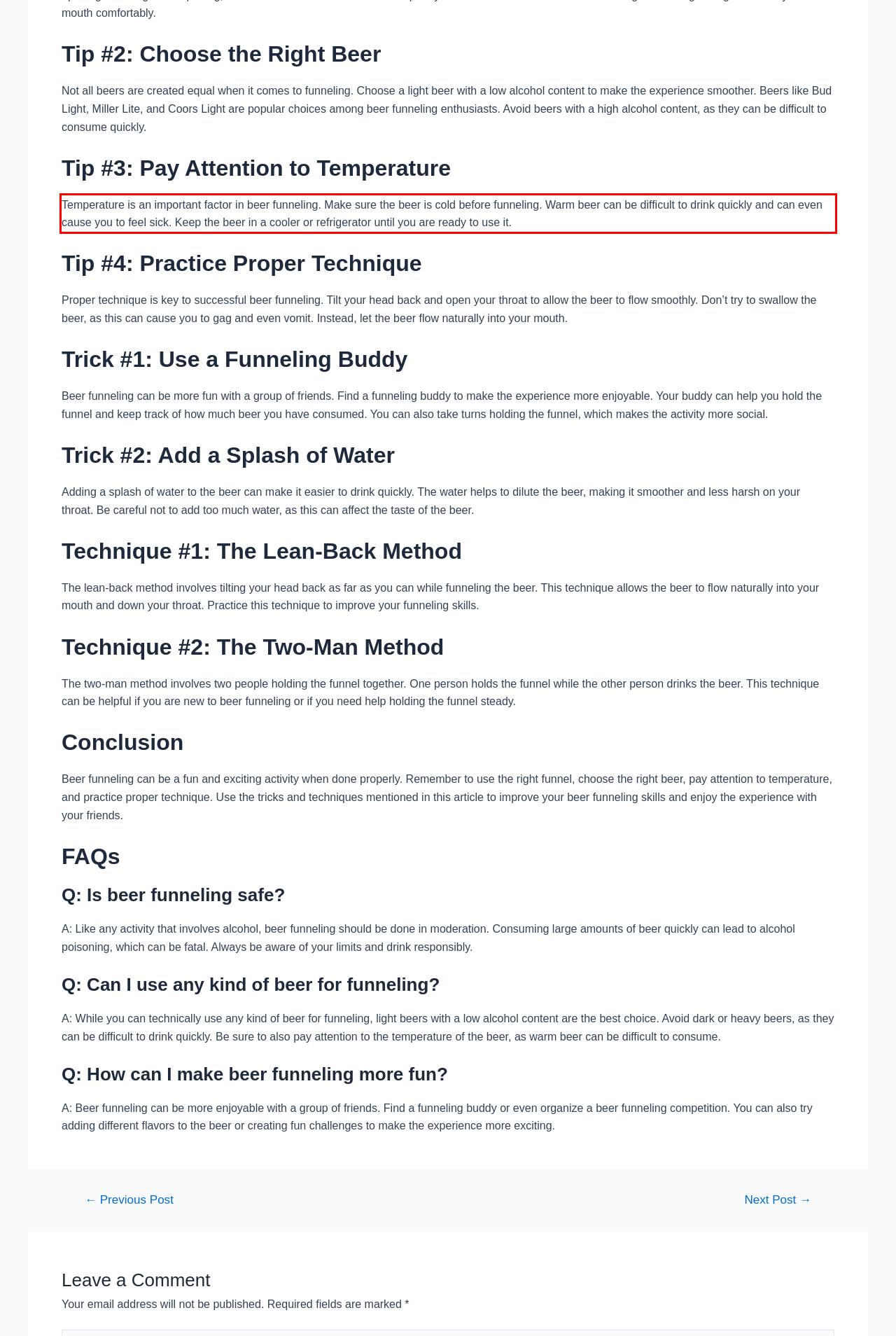Please identify the text within the red rectangular bounding box in the provided webpage screenshot.

Temperature is an important factor in beer funneling. Make sure the beer is cold before funneling. Warm beer can be difficult to drink quickly and can even cause you to feel sick. Keep the beer in a cooler or refrigerator until you are ready to use it.